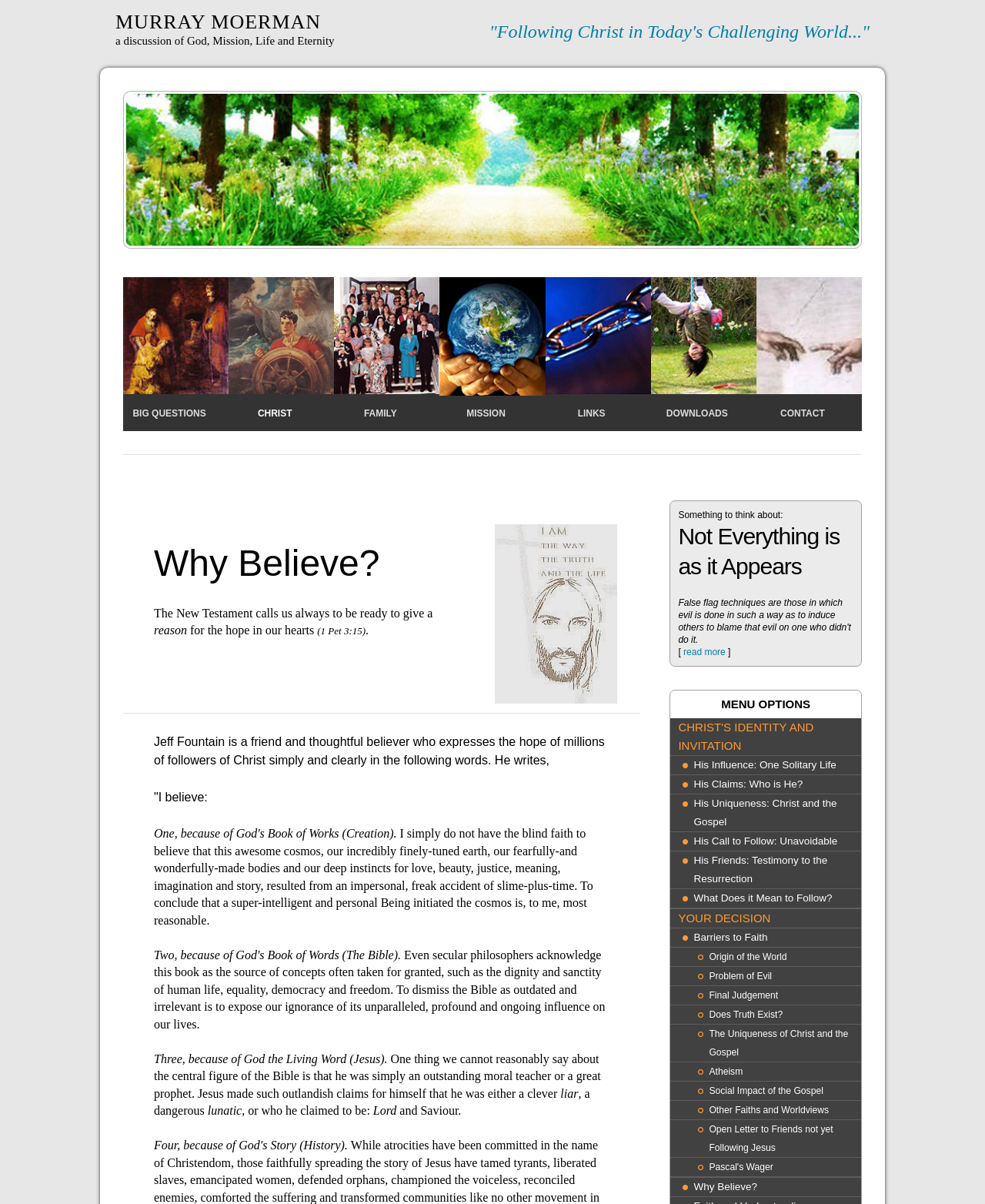Please provide a comprehensive answer to the question below using the information from the image: What is the title of the first article?

The title of the first article is mentioned in the heading element, which reads 'Not Everything is as it Appears'.